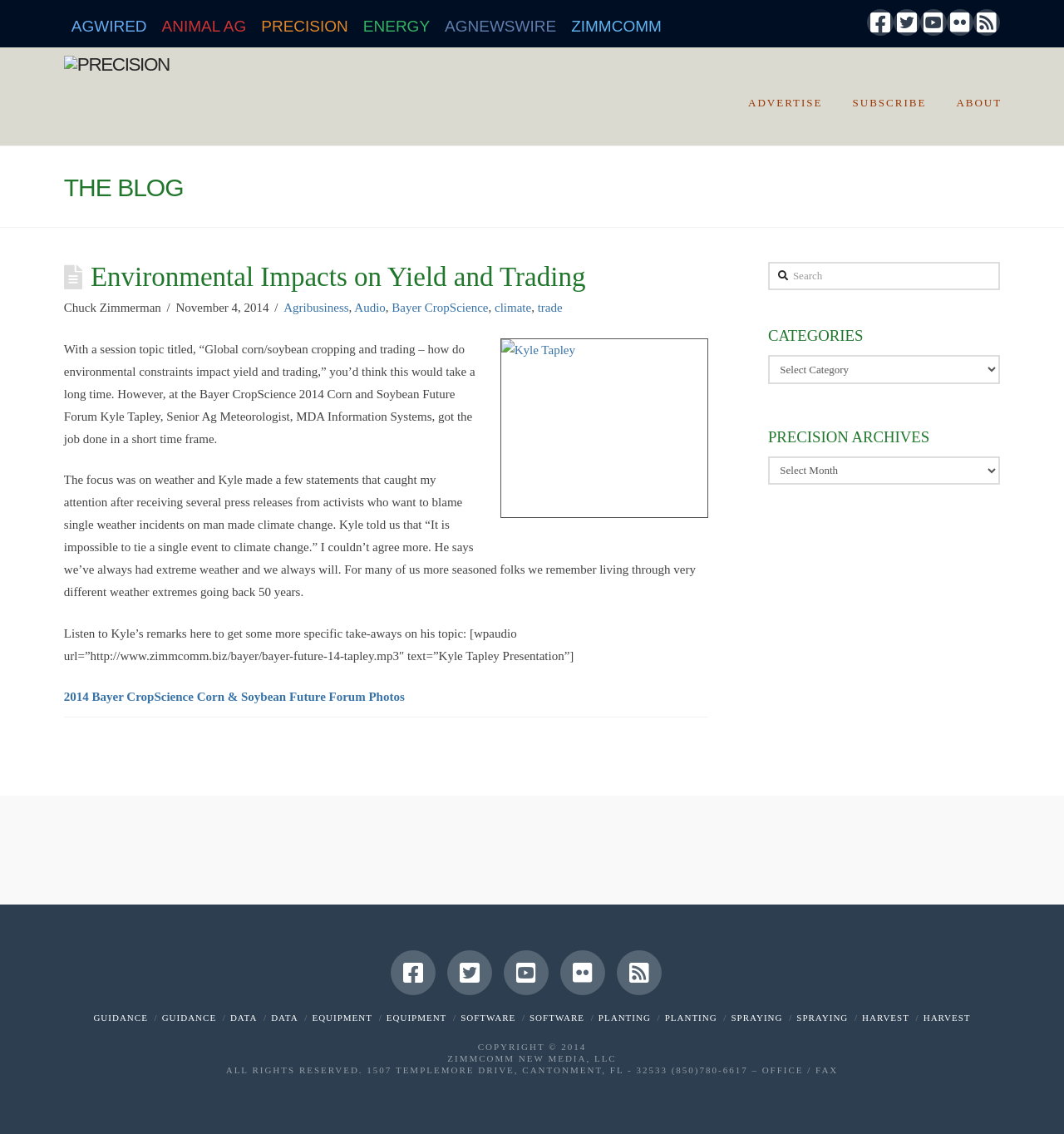Extract the bounding box coordinates for the described element: "parent_node: AGWIRED title="Back to Top"". The coordinates should be represented as four float numbers between 0 and 1: [left, top, right, bottom].

[0.008, 0.96, 0.035, 0.986]